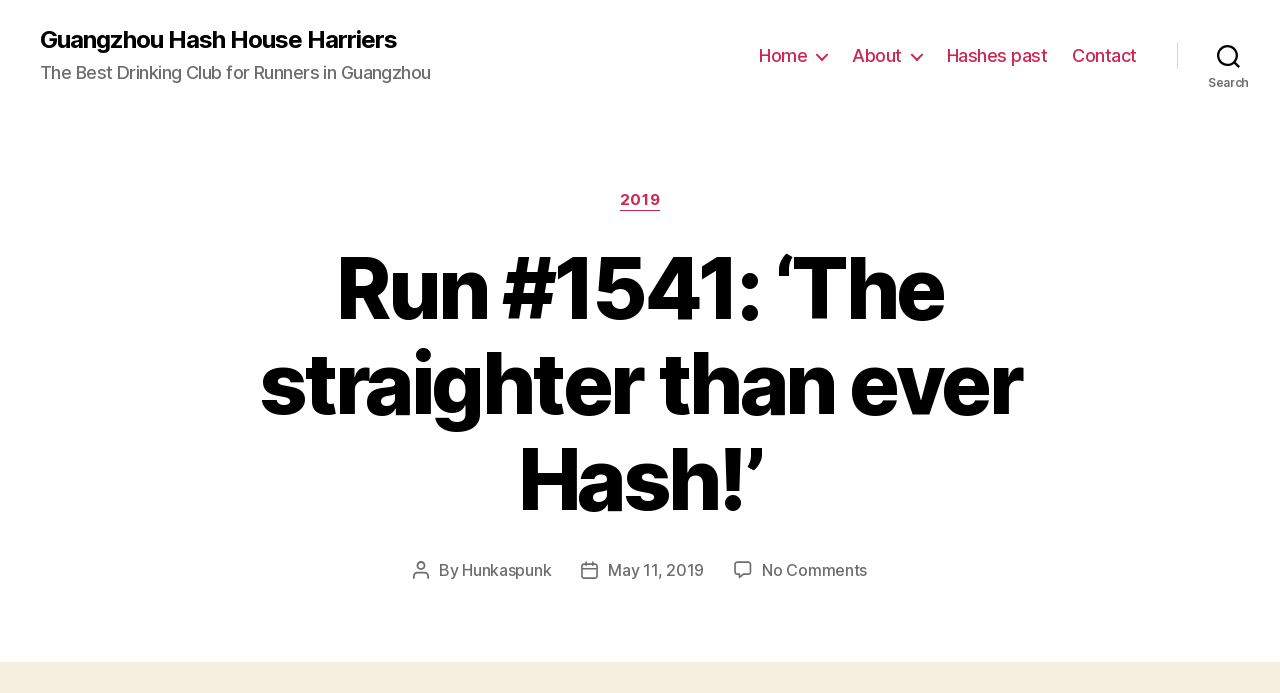Identify the bounding box coordinates of the clickable section necessary to follow the following instruction: "Search for products". The coordinates should be presented as four float numbers from 0 to 1, i.e., [left, top, right, bottom].

None